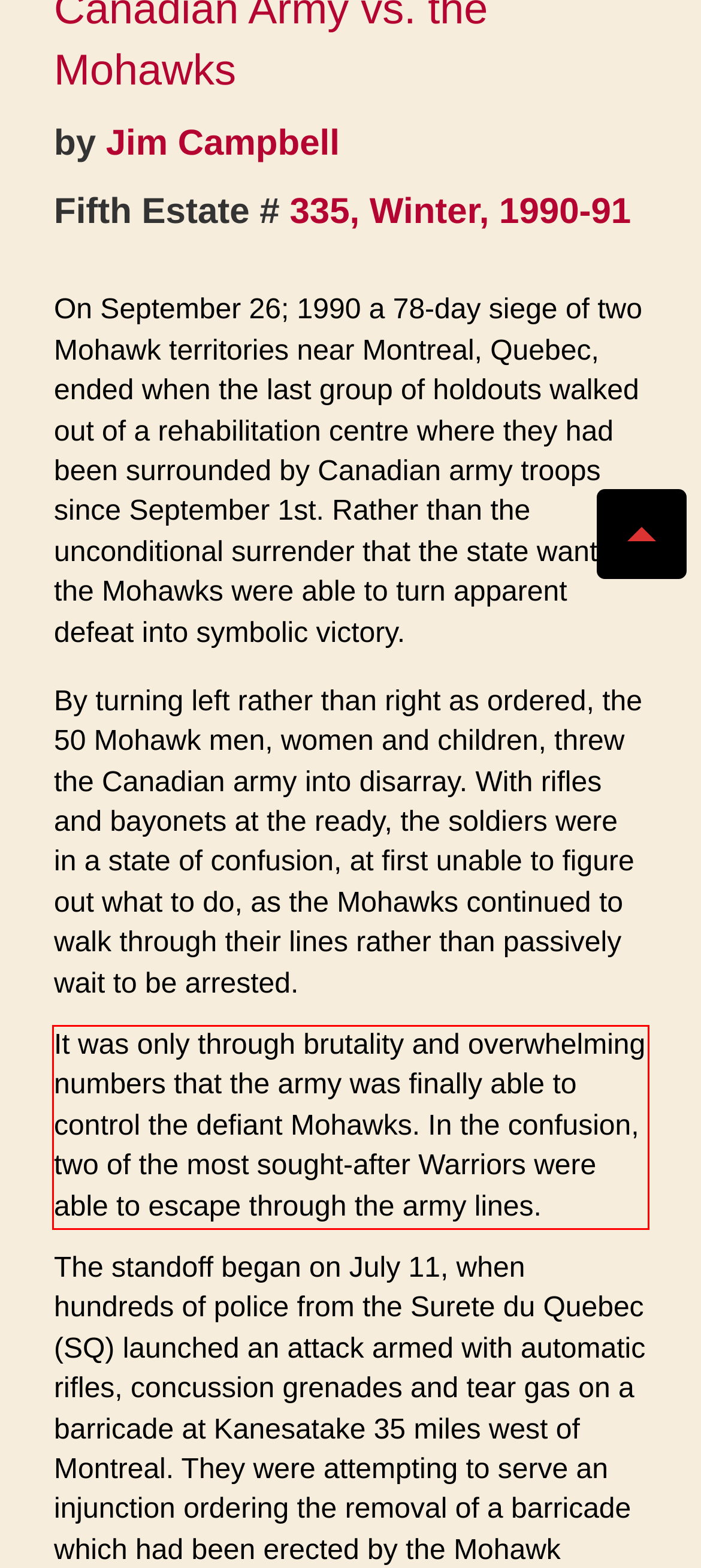With the provided screenshot of a webpage, locate the red bounding box and perform OCR to extract the text content inside it.

It was only through brutality and overwhelming numbers that the army was finally able to control the defiant Mohawks. In the confusion, two of the most sought-after Warriors were able to escape through the army lines.